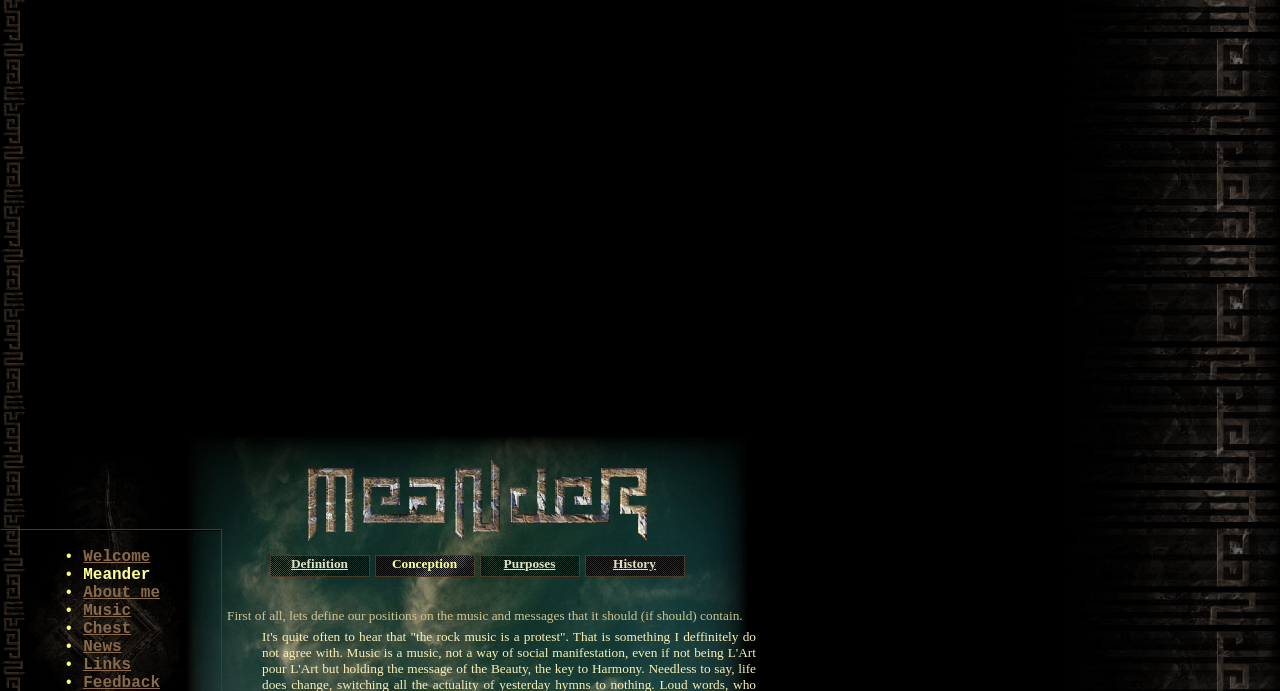How many images are there on the webpage?
Provide a comprehensive and detailed answer to the question.

There are three images on the webpage. The first image is the logo of Meander, the second image is the background image, and the third image is the image of Meander in the table layout. These images can be identified by their bounding box coordinates and OCR text.